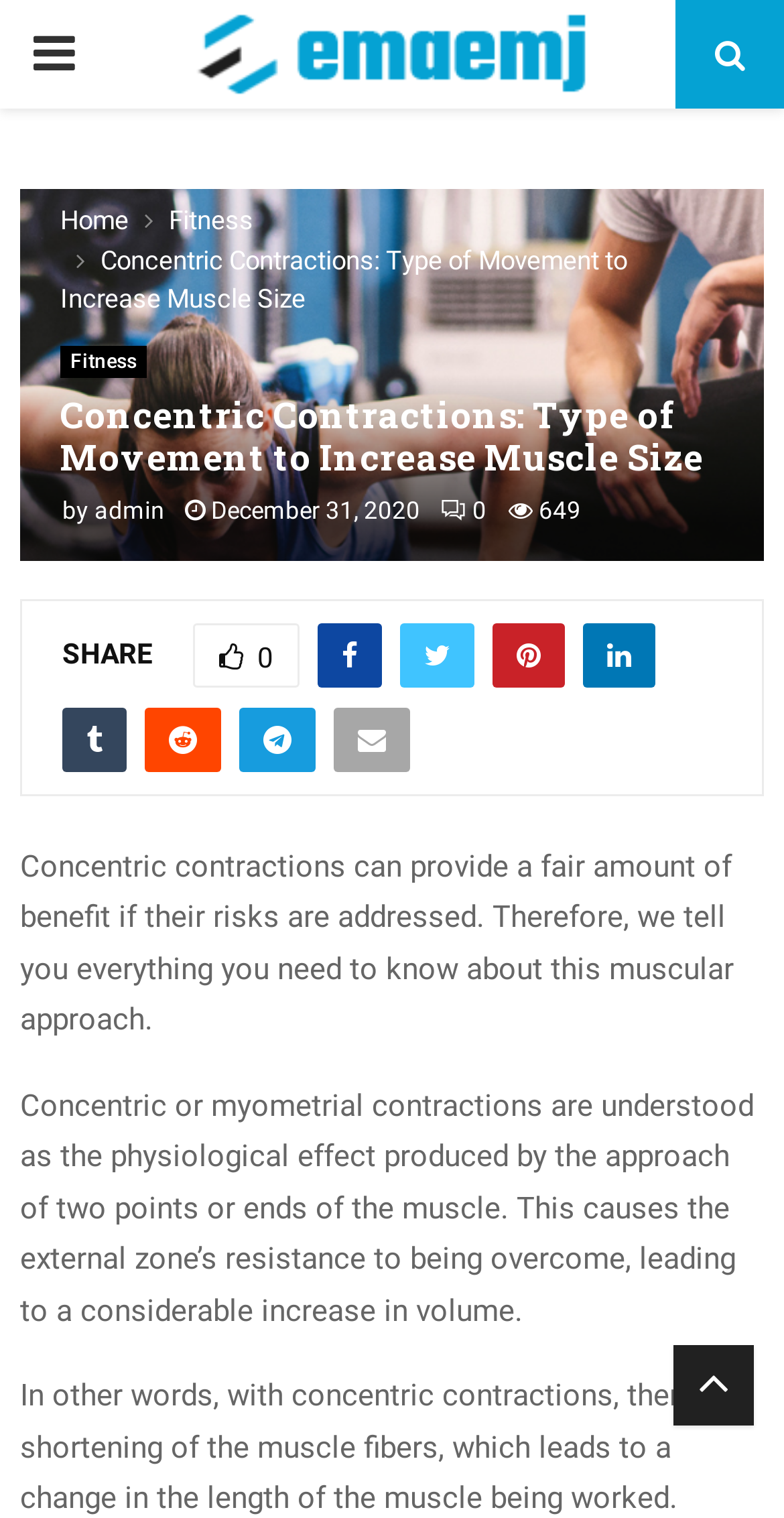What is the main heading displayed on the webpage? Please provide the text.

Concentric Contractions: Type of Movement to Increase Muscle Size